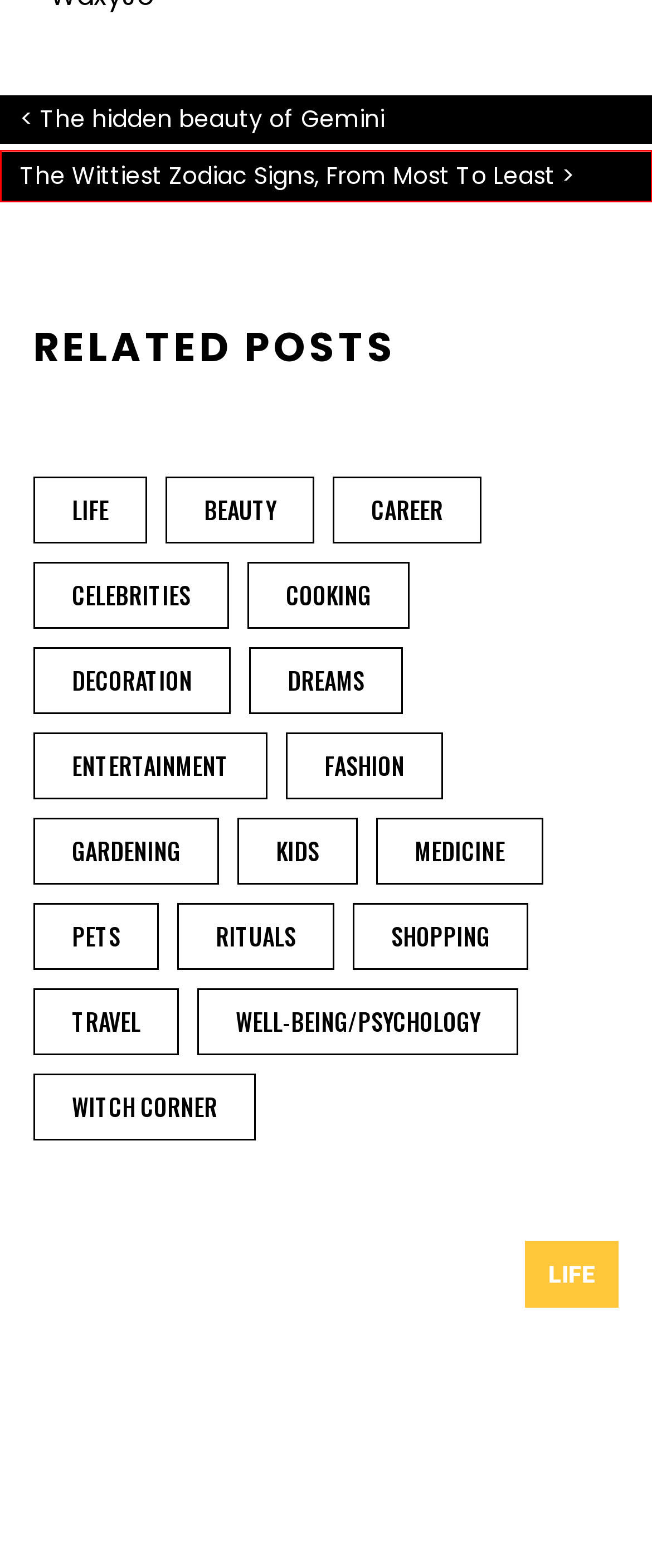With the provided webpage screenshot containing a red bounding box around a UI element, determine which description best matches the new webpage that appears after clicking the selected element. The choices are:
A. Numerology - Lucky numbers & Numerology calculator
B. The wittiest Zodiac Signs, from Most to Least. You will be surprised!
C. Psychic Insights: Manifestation is all About Spinning Energy - askAstrology Blog
D. Dreams Category: Dreams - askAstrology
E. Horoscopes: Daily, Weekly, Monthly, Monthly, Love - askAstrology
F. Career Category: Career - askAstrology
G. Zodiac Signs - Unique traits, Compatibility, Horoscope
H. Beauty Category: Beauty - askAstrology

B